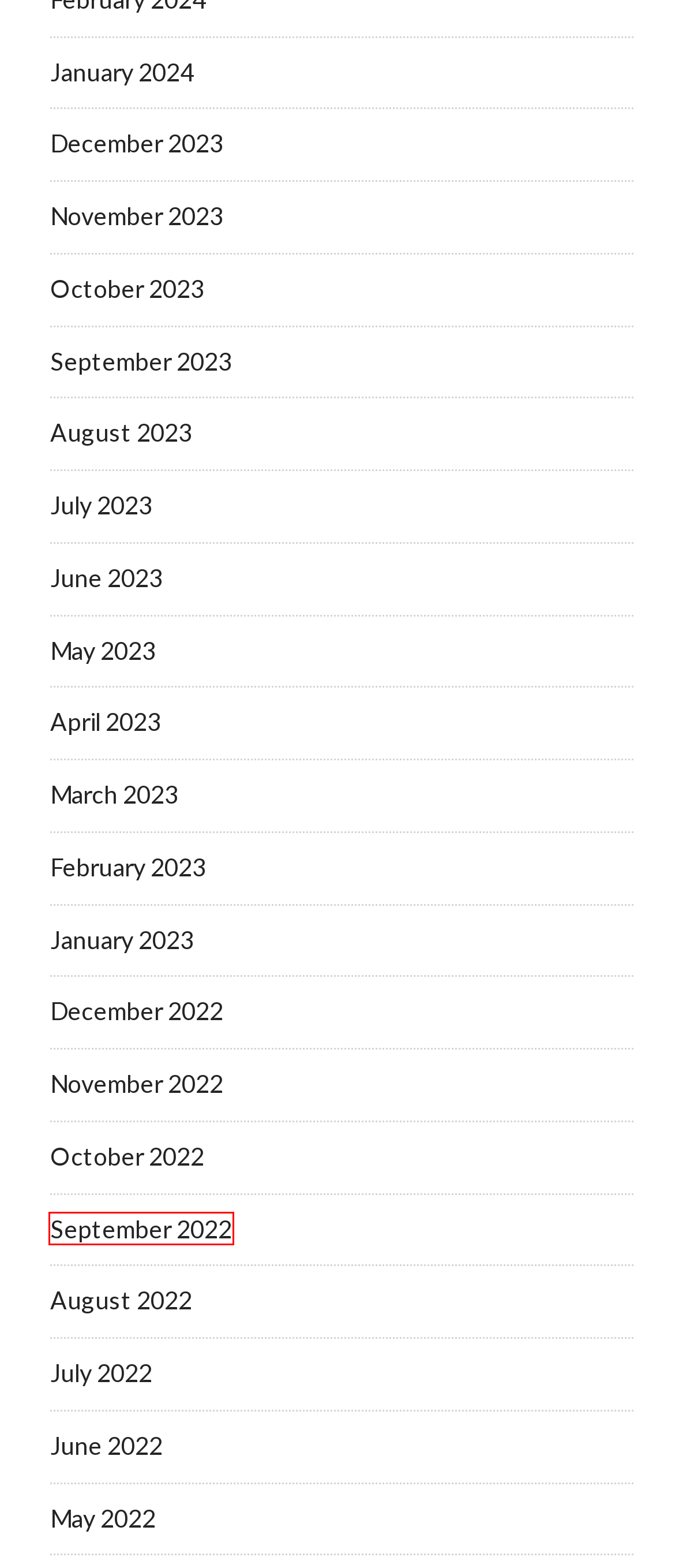Given a webpage screenshot with a red bounding box around a UI element, choose the webpage description that best matches the new webpage after clicking the element within the bounding box. Here are the candidates:
A. April 2023 – Steve Rose Blog
B. September 2023 – Steve Rose Blog
C. September 2022 – Steve Rose Blog
D. June 2023 – Steve Rose Blog
E. October 2022 – Steve Rose Blog
F. November 2023 – Steve Rose Blog
G. August 2022 – Steve Rose Blog
H. December 2022 – Steve Rose Blog

C